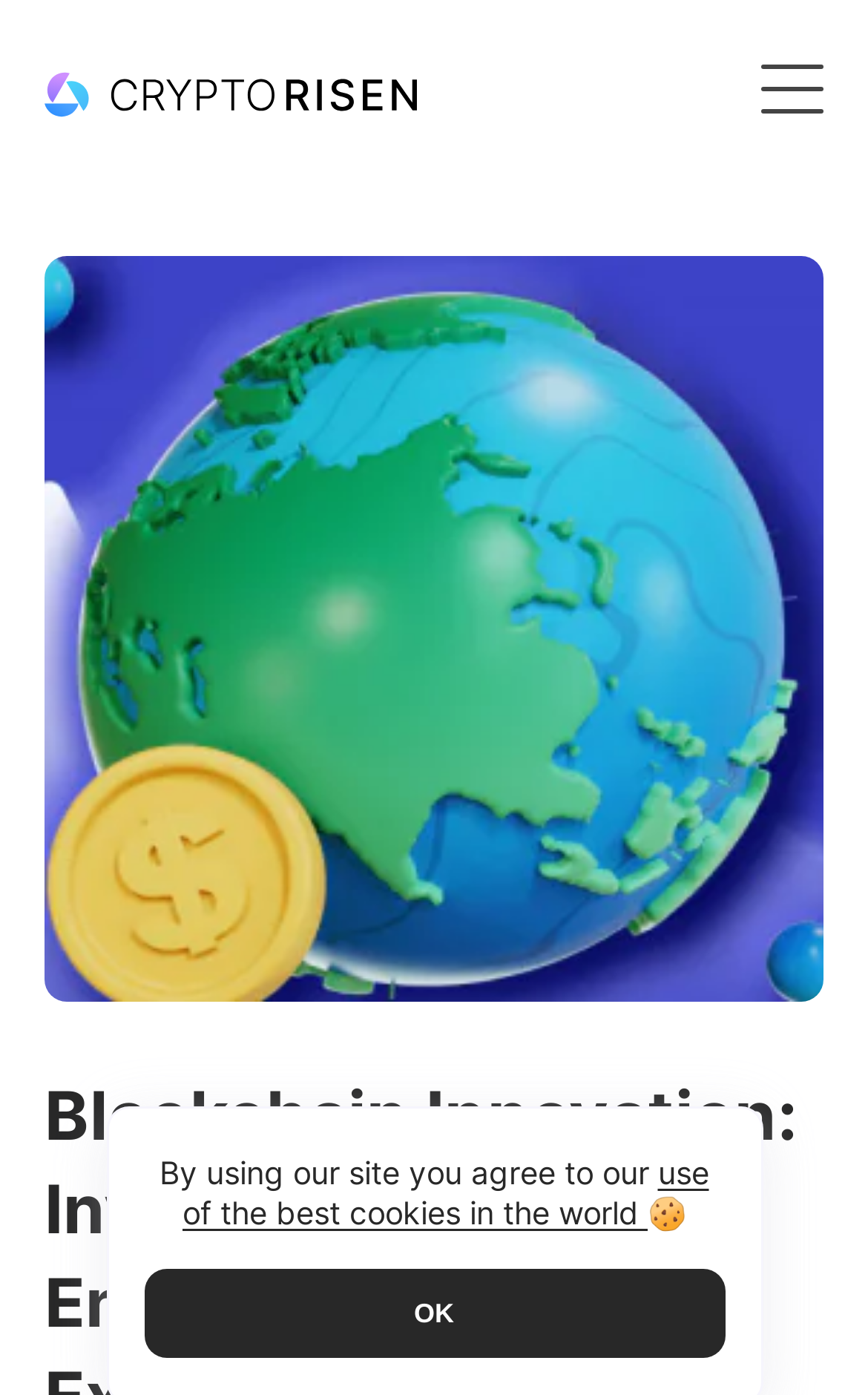Locate the bounding box coordinates of the region to be clicked to comply with the following instruction: "visit Academy". The coordinates must be four float numbers between 0 and 1, in the form [left, top, right, bottom].

[0.051, 0.918, 0.949, 0.964]